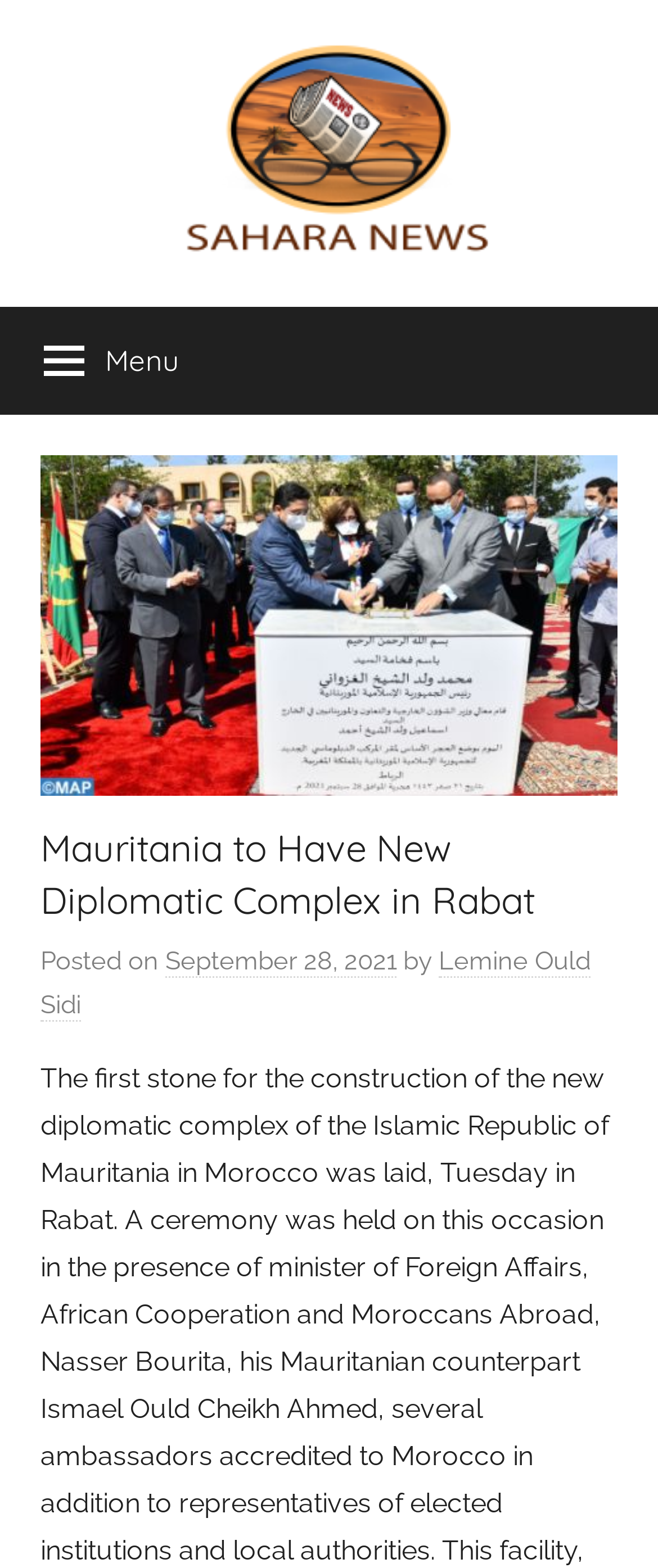Is the menu expanded?
Carefully analyze the image and provide a detailed answer to the question.

The menu button is present on the webpage, but its 'expanded' property is set to 'False', indicating that the menu is not currently expanded.